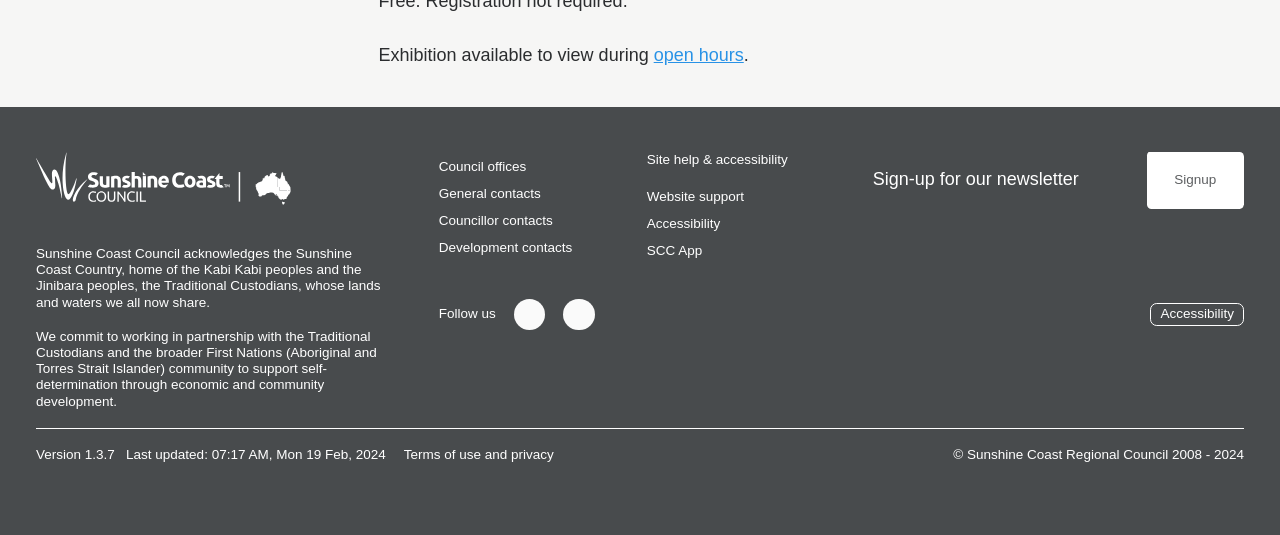What is the copyright year range of the Sunshine Coast Regional Council?
Observe the image and answer the question with a one-word or short phrase response.

2008 - 2024